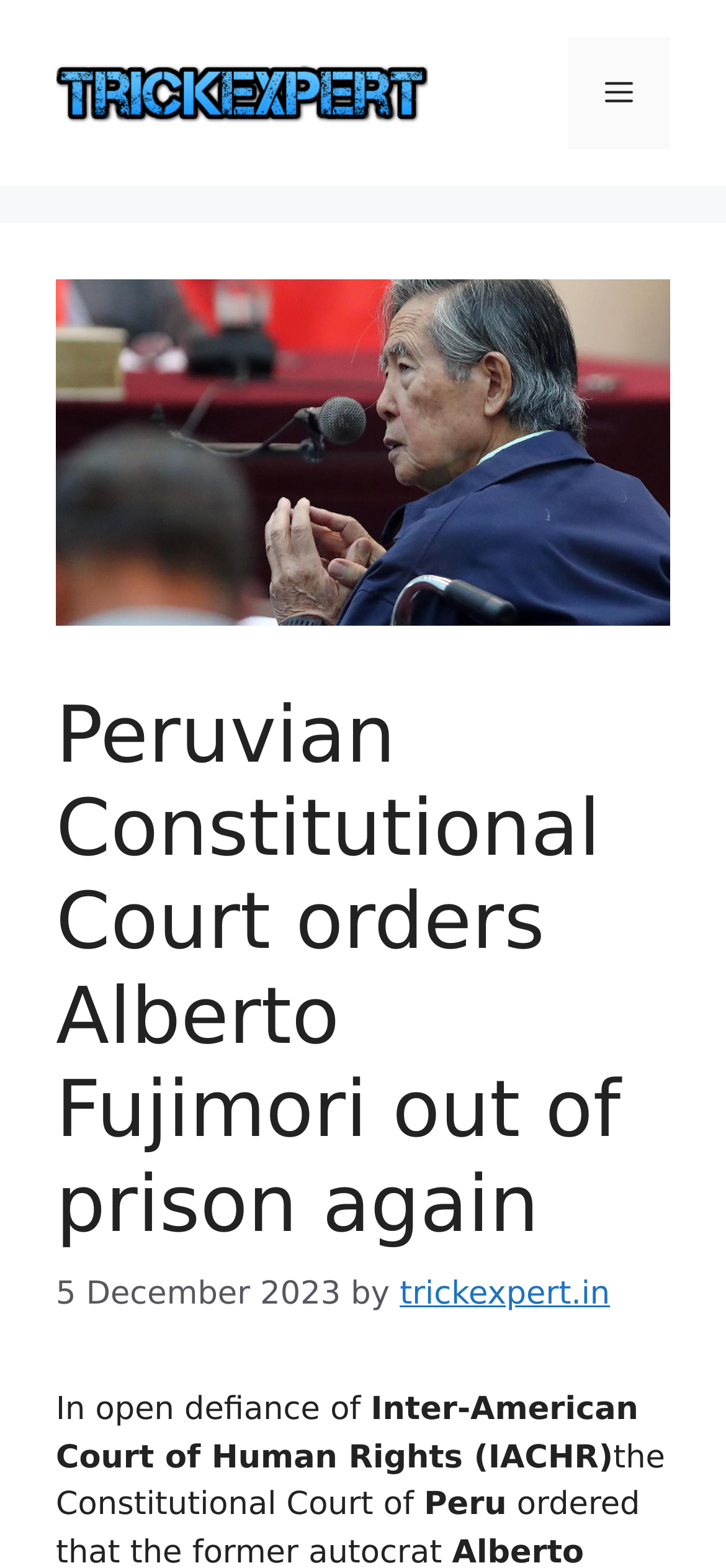What is the name of the human rights organization mentioned?
Please provide a comprehensive answer based on the details in the screenshot.

The StaticText element at [0.077, 0.887, 0.879, 0.941] contains the text 'Inter-American Court of Human Rights (IACHR)', which indicates that this is the name of the human rights organization mentioned in the article.